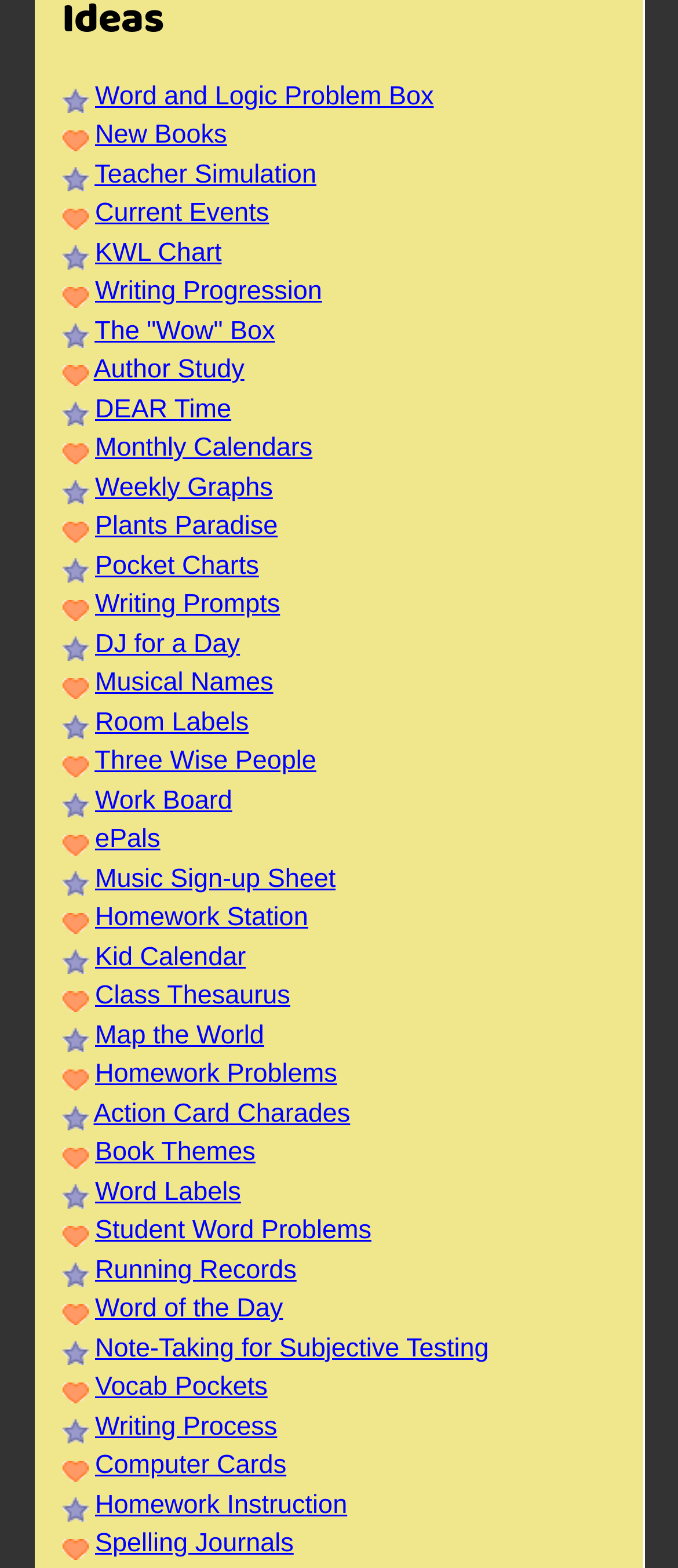Respond to the following question using a concise word or phrase: 
What is the topic of the link 'Author Study'?

Education